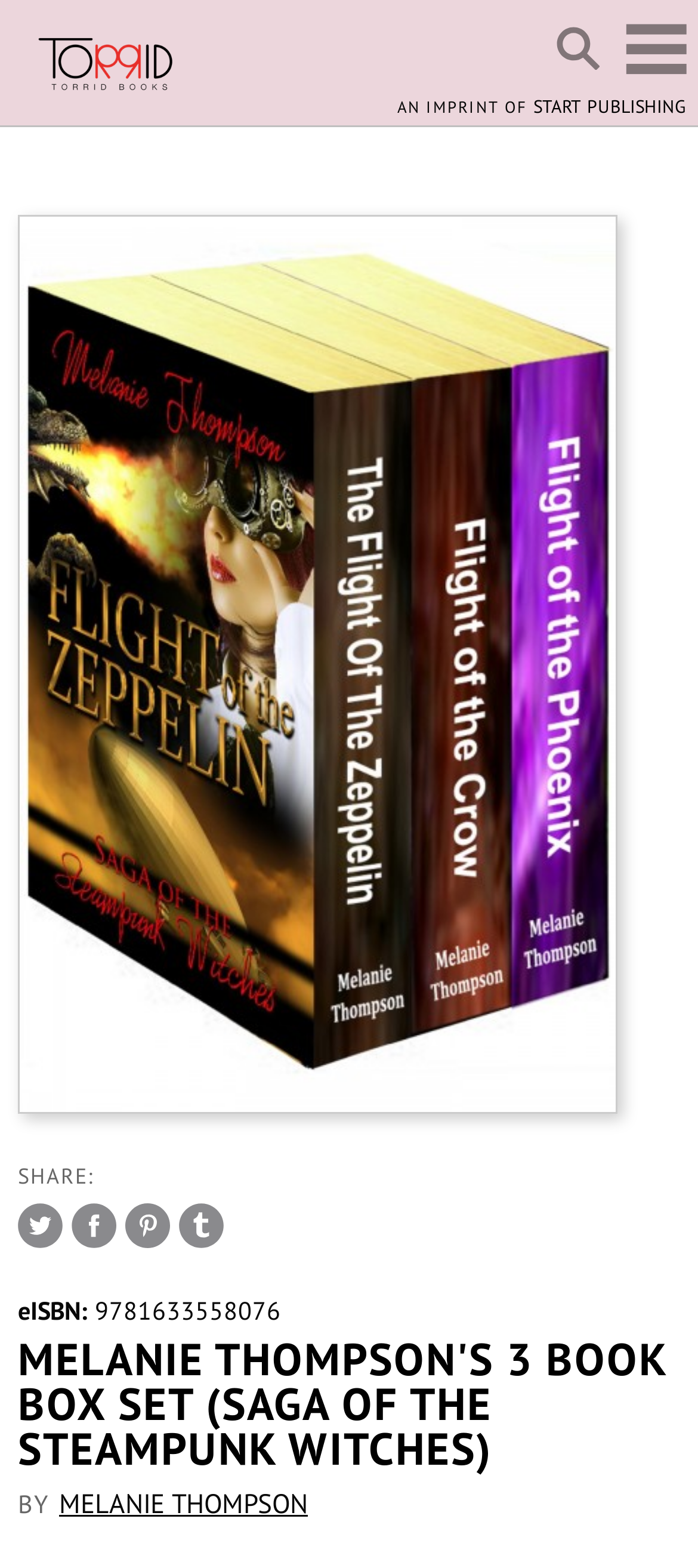How many social media sharing options are available?
From the image, provide a succinct answer in one word or a short phrase.

4